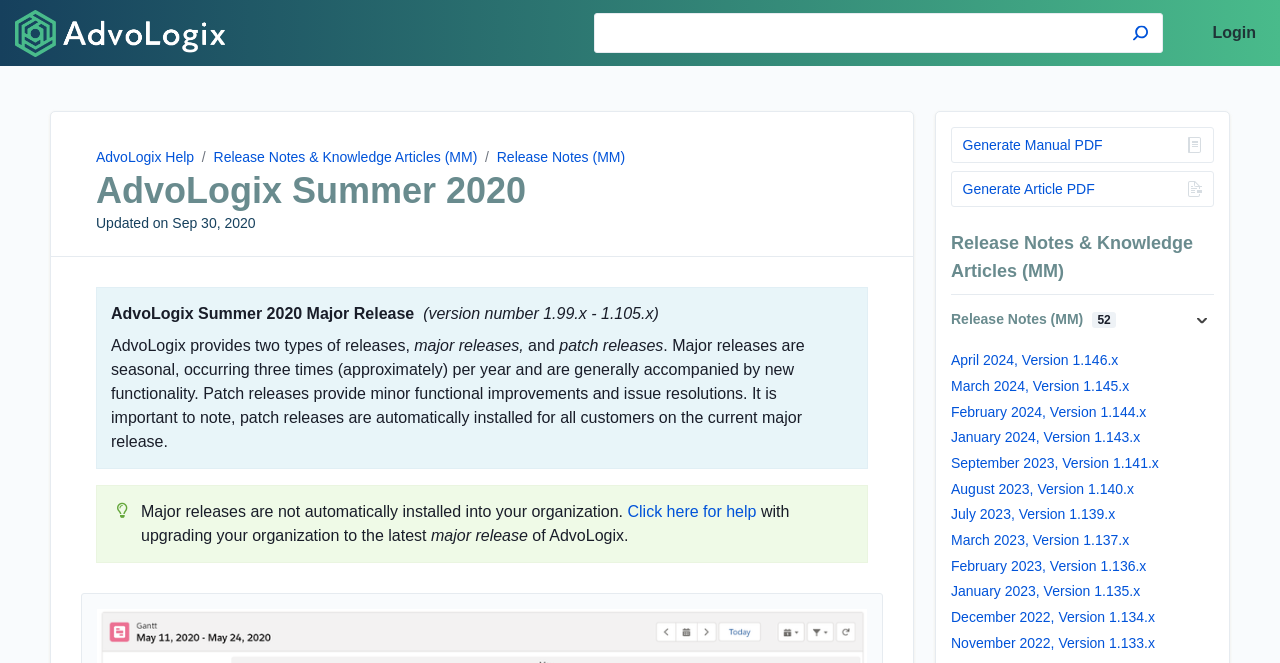Determine the bounding box coordinates of the clickable area required to perform the following instruction: "Search for something". The coordinates should be represented as four float numbers between 0 and 1: [left, top, right, bottom].

None